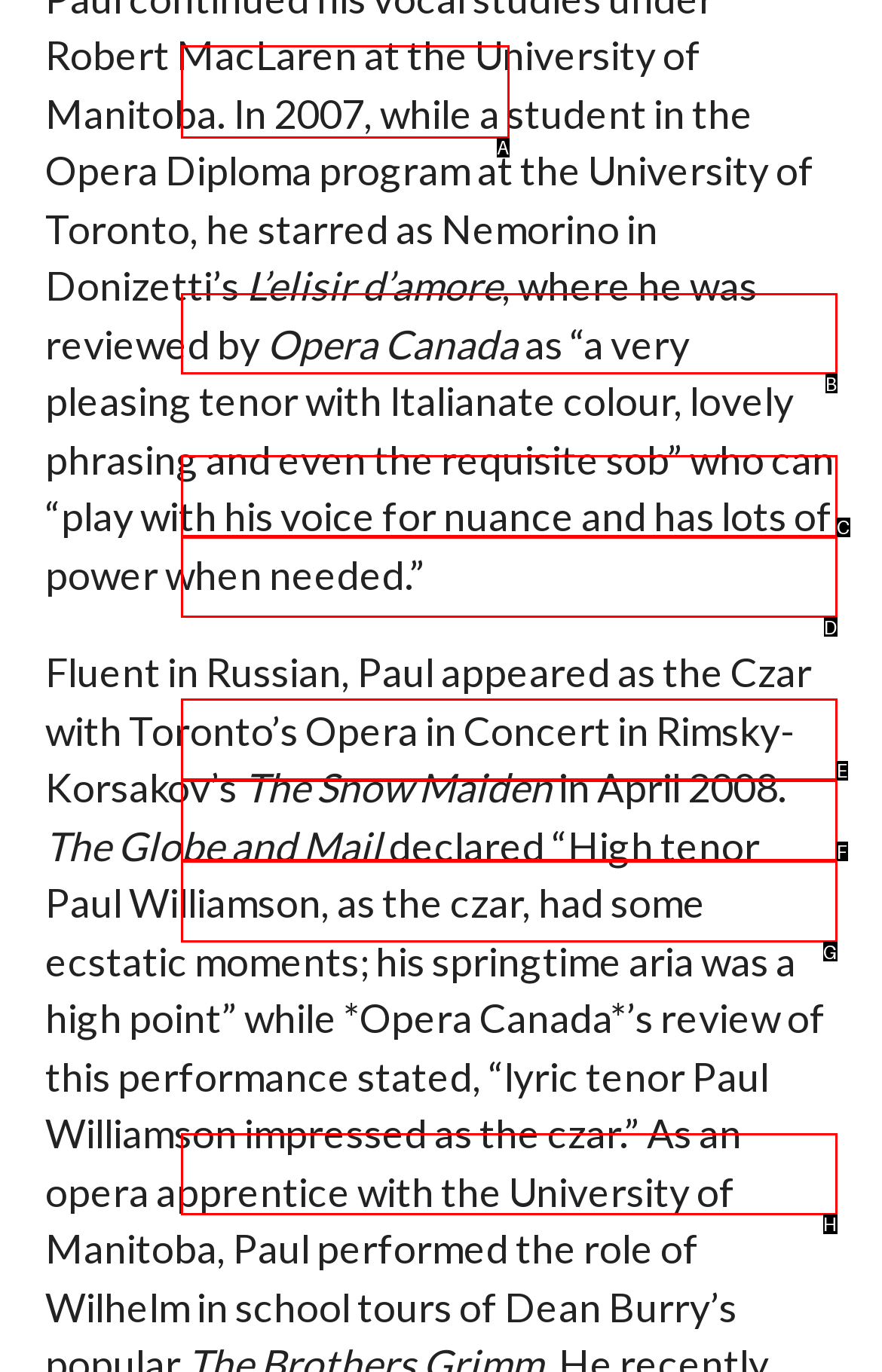From the given options, find the HTML element that fits the description: Reviews. Reply with the letter of the chosen element.

G